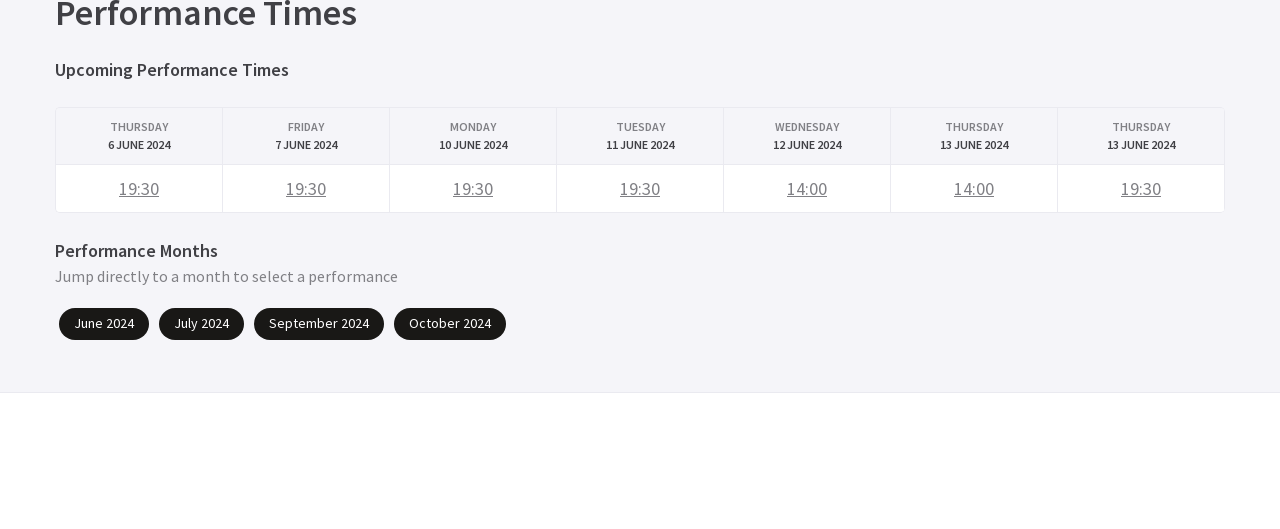What is the time of the last performance?
Please provide an in-depth and detailed response to the question.

I looked at the last DescriptionListDetail element, which contains the time of the last performance, and found that it is 19:30.